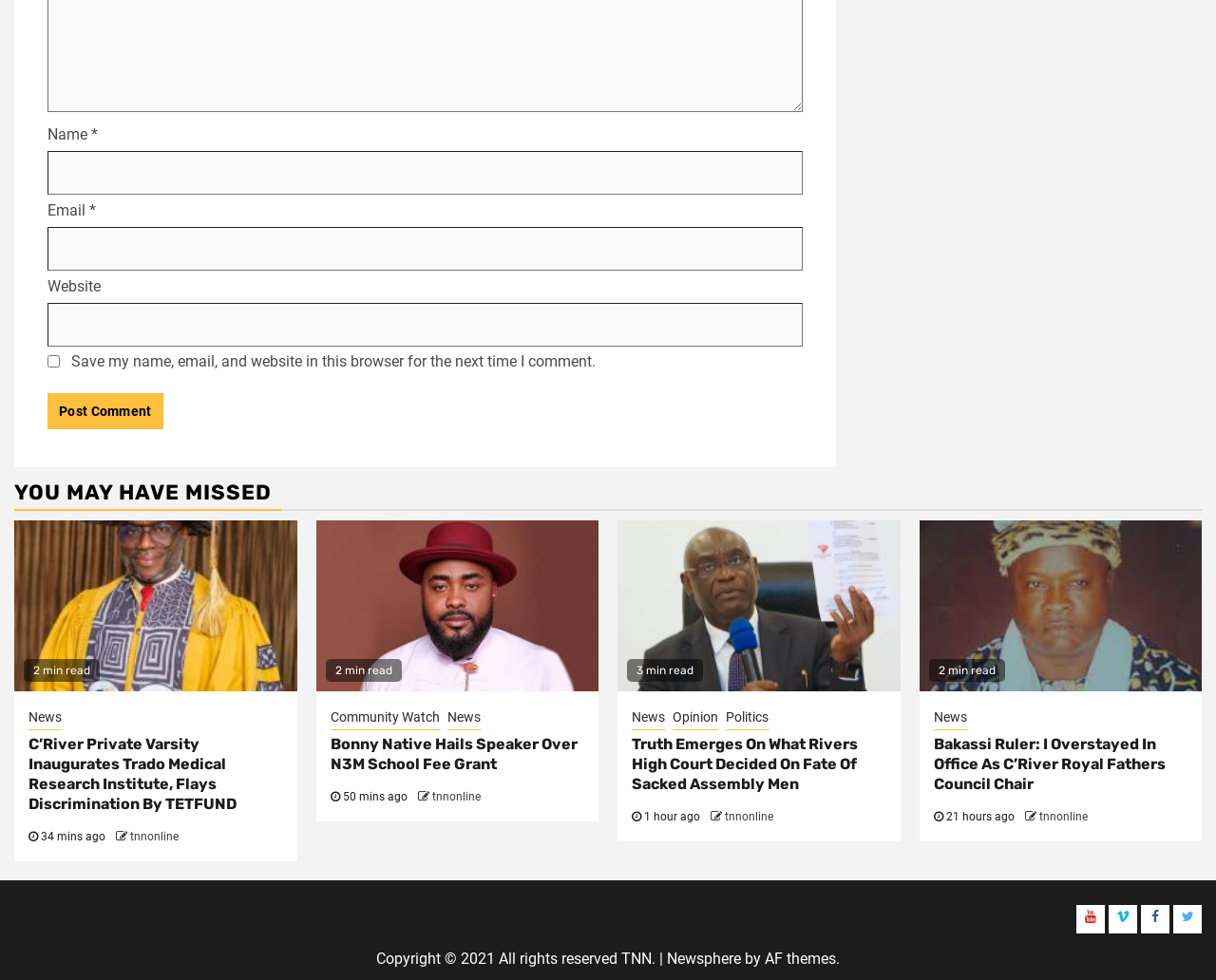Pinpoint the bounding box coordinates of the clickable element to carry out the following instruction: "Enter your name."

[0.039, 0.154, 0.66, 0.199]